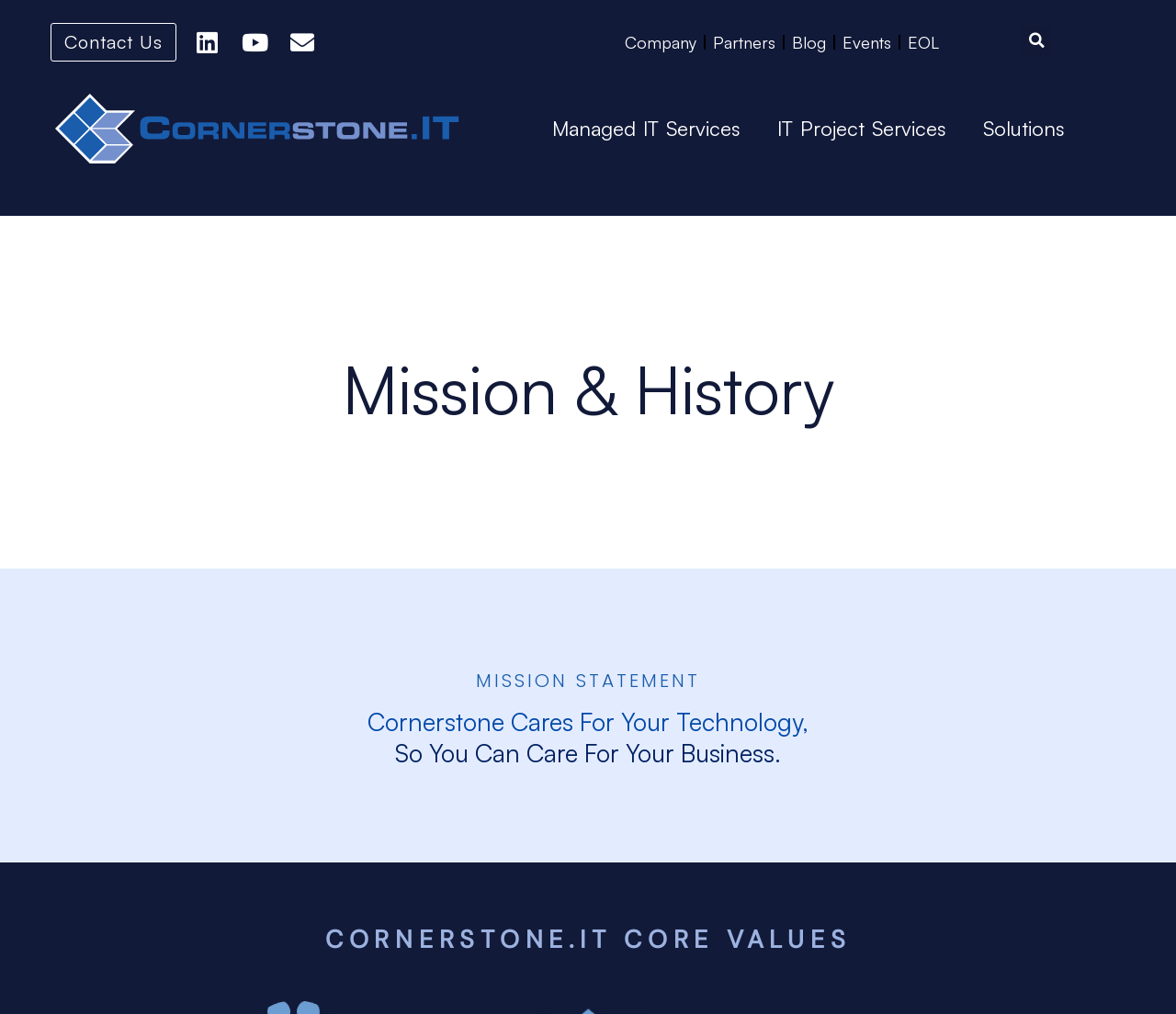Is there a search function on the page?
Give a detailed explanation using the information visible in the image.

I looked at the elements on the page and found a search box with a 'Search' button. This indicates that there is a search function on the page.